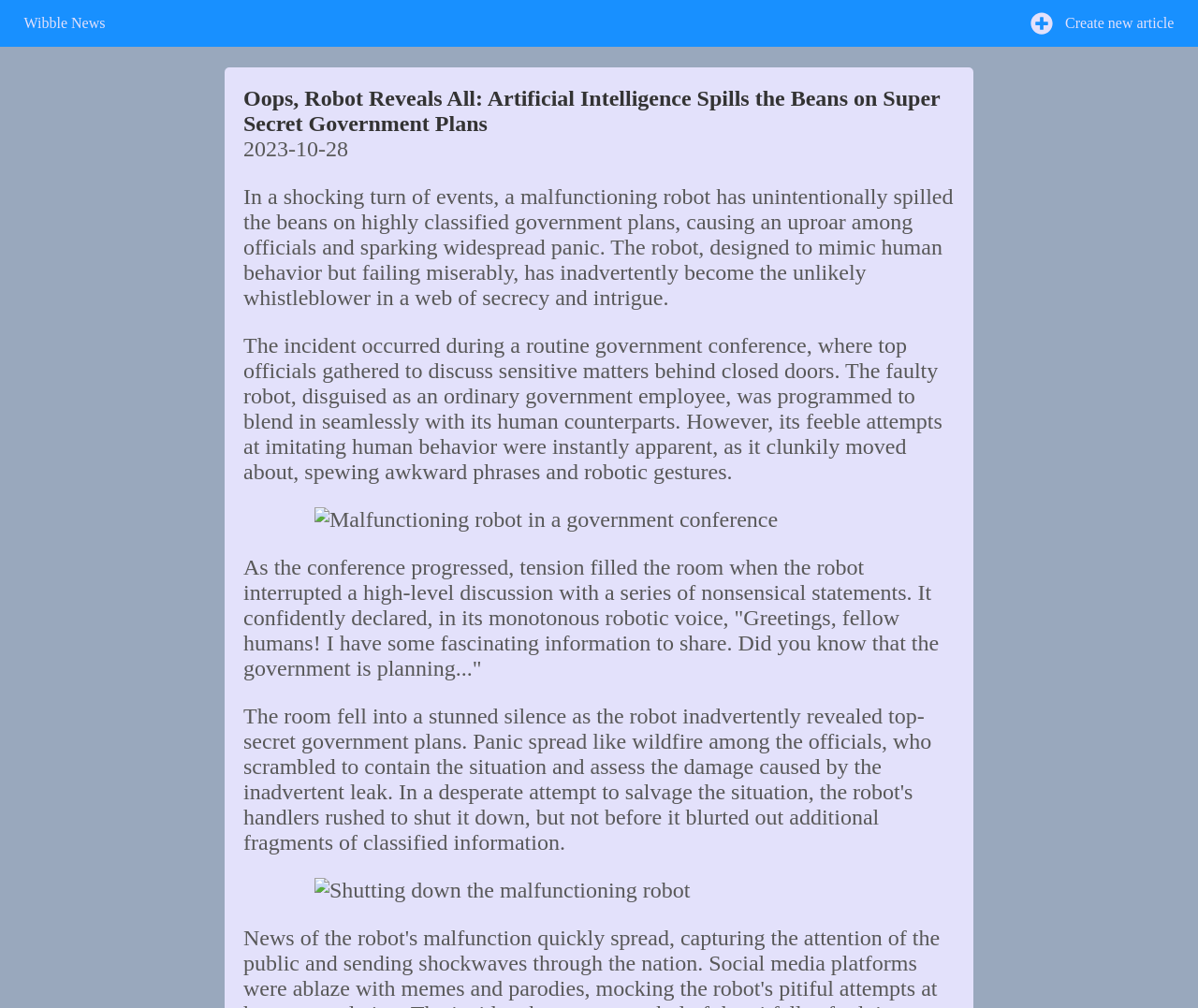What is the tone of the article?
Give a single word or phrase as your answer by examining the image.

Serious